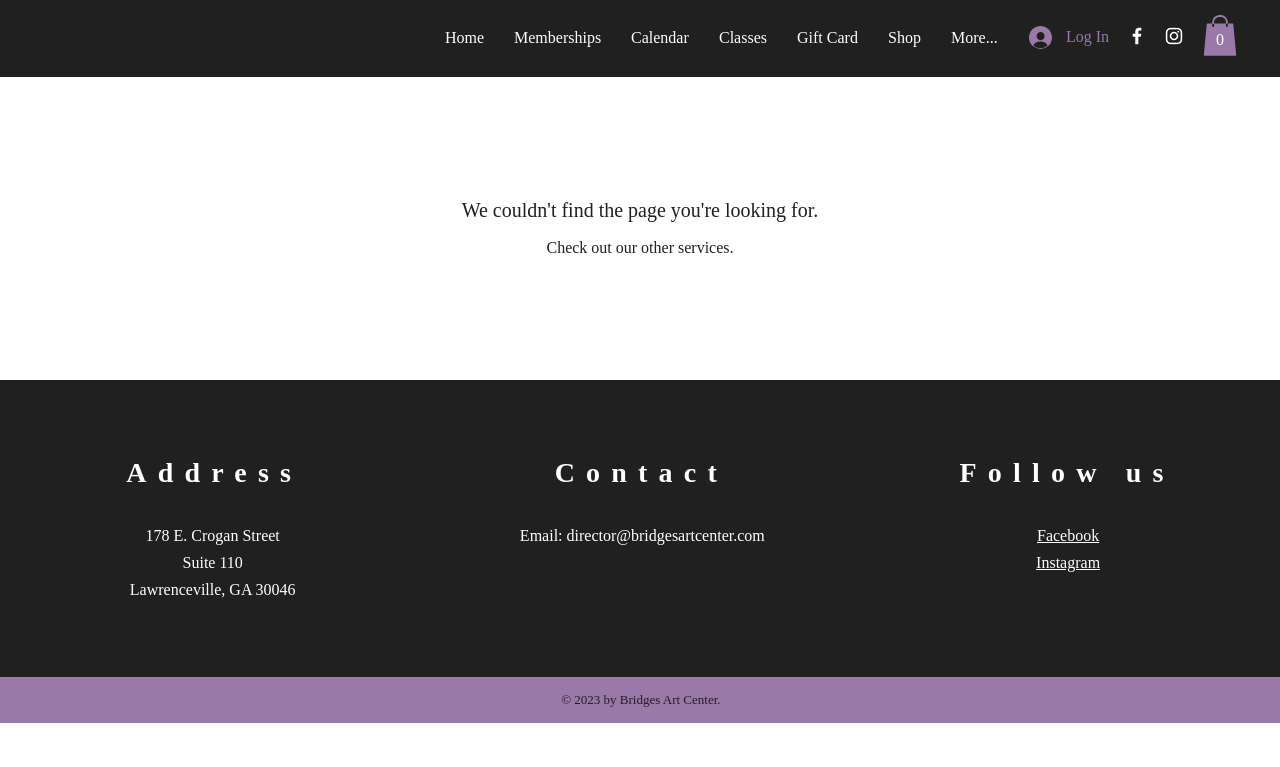Generate an in-depth caption that captures all aspects of the webpage.

The webpage is a service page for Bridges Art Center. At the top, there is a navigation bar with links to different sections of the website, including "Home", "Memberships", "Calendar", "Classes", "Gift Card", and "Shop". To the right of the navigation bar, there is a "Log In" button accompanied by a small image. Next to the "Log In" button, there is a social bar with links to Facebook and Instagram, each represented by an image.

Below the navigation bar, there is a main section that takes up most of the page. In this section, there is a heading that reads "We couldn't find the page you're looking for." Below this heading, there is a paragraph of text that says "Check out our other services." 

At the bottom of the page, there is a section with contact information. This section is divided into three parts: "Address", "Contact", and "Follow us". The "Address" section lists the center's physical address, while the "Contact" section provides an email address. The "Follow us" section has links to Facebook and Instagram. Finally, there is a copyright notice at the very bottom of the page that reads "© 2023 by Bridges Art Center."